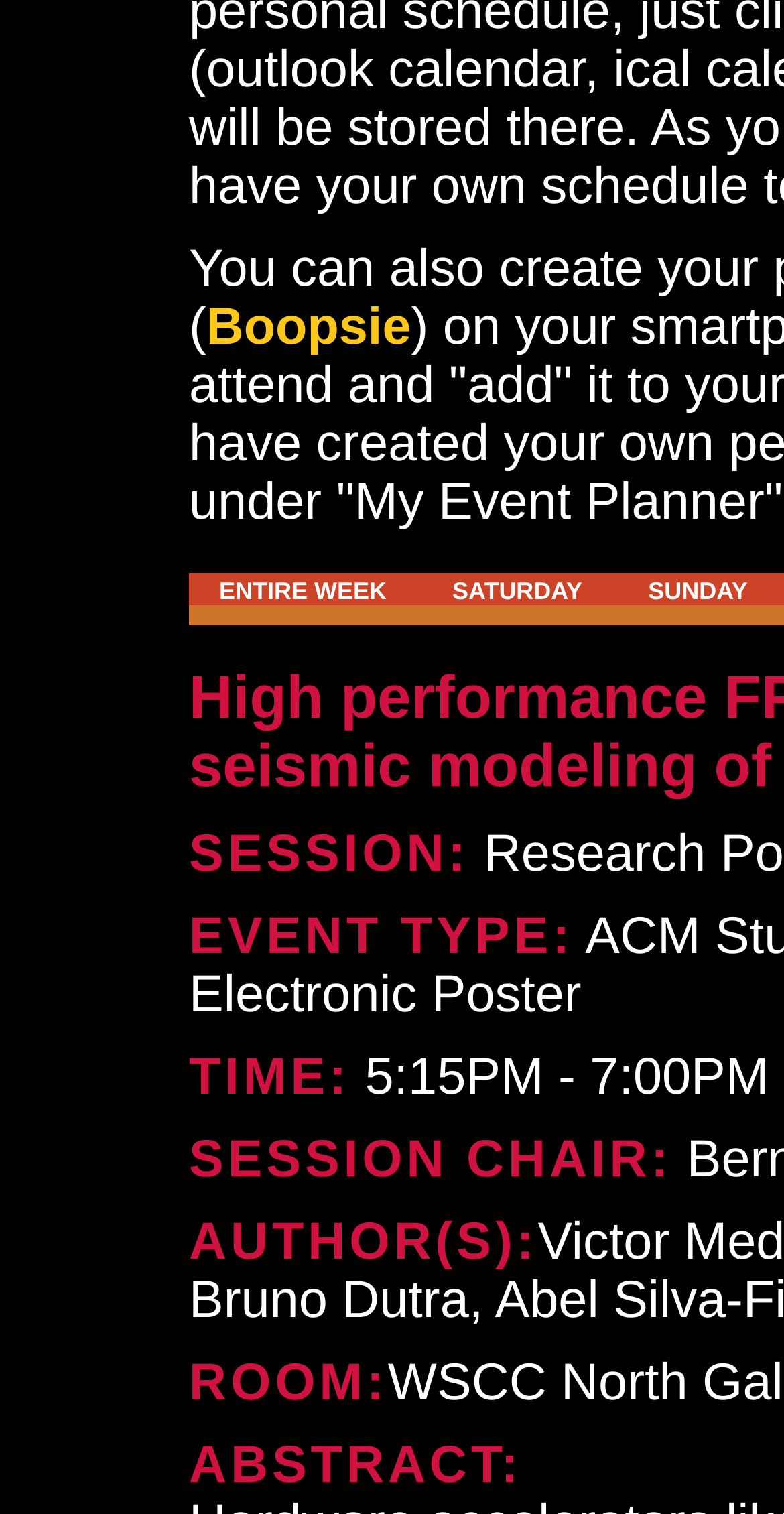Extract the bounding box of the UI element described as: "Boopsie".

[0.263, 0.198, 0.524, 0.235]